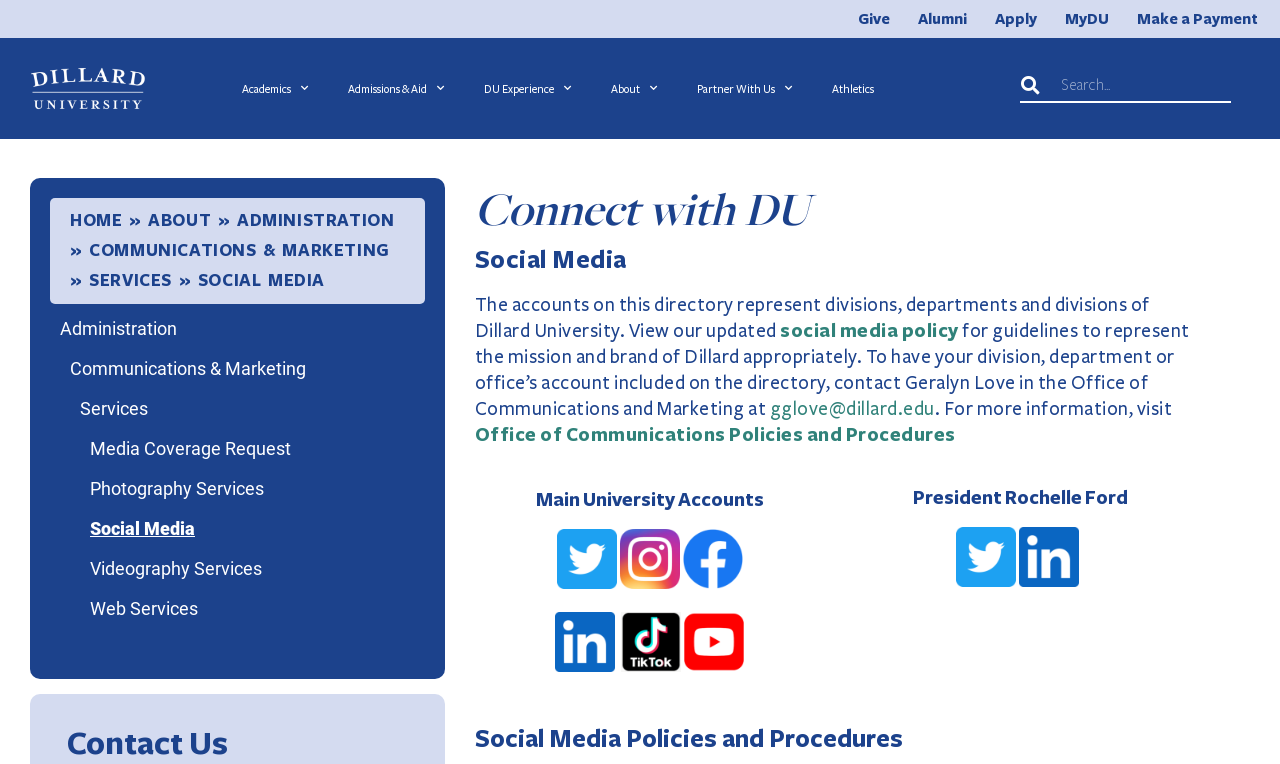Please specify the coordinates of the bounding box for the element that should be clicked to carry out this instruction: "Click on Give". The coordinates must be four float numbers between 0 and 1, formatted as [left, top, right, bottom].

[0.67, 0.005, 0.695, 0.045]